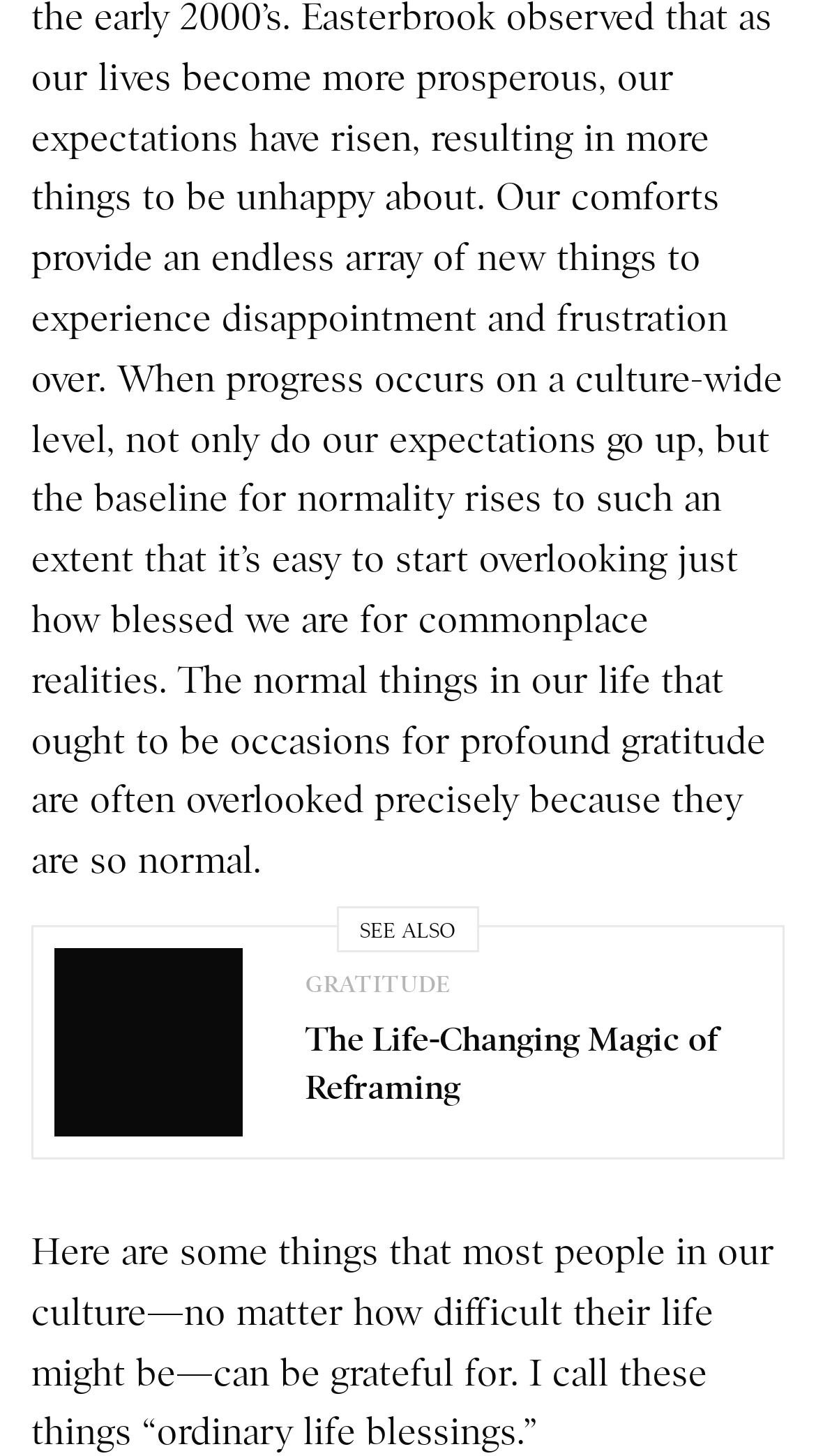Please answer the following question using a single word or phrase: 
What is the title of the main article?

The Life-Changing Magic of Reframing